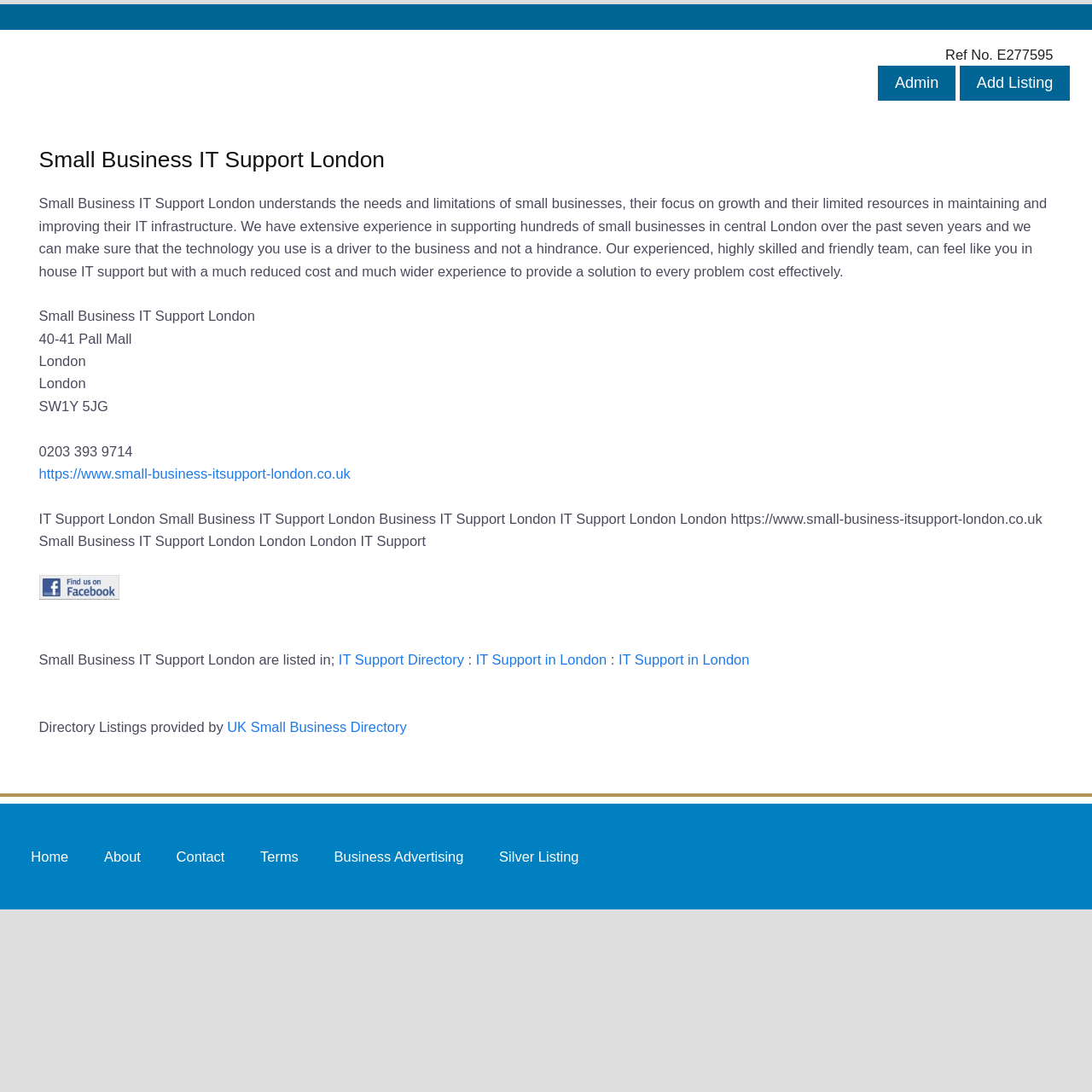Identify the bounding box coordinates for the UI element described as follows: "IT Support Directory". Ensure the coordinates are four float numbers between 0 and 1, formatted as [left, top, right, bottom].

[0.31, 0.597, 0.425, 0.611]